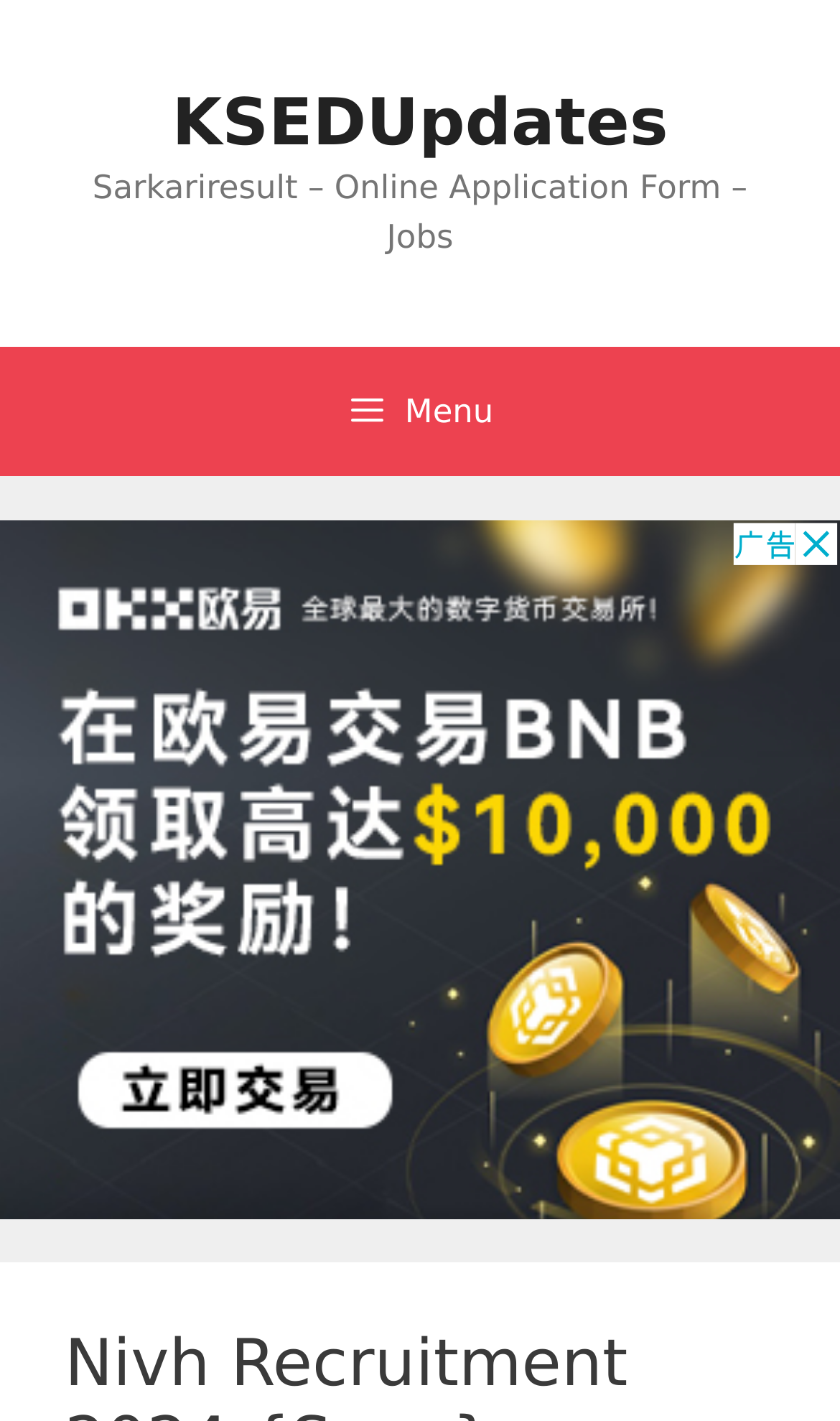Determine the bounding box for the UI element that matches this description: "KSEDUpdates".

[0.205, 0.061, 0.795, 0.114]